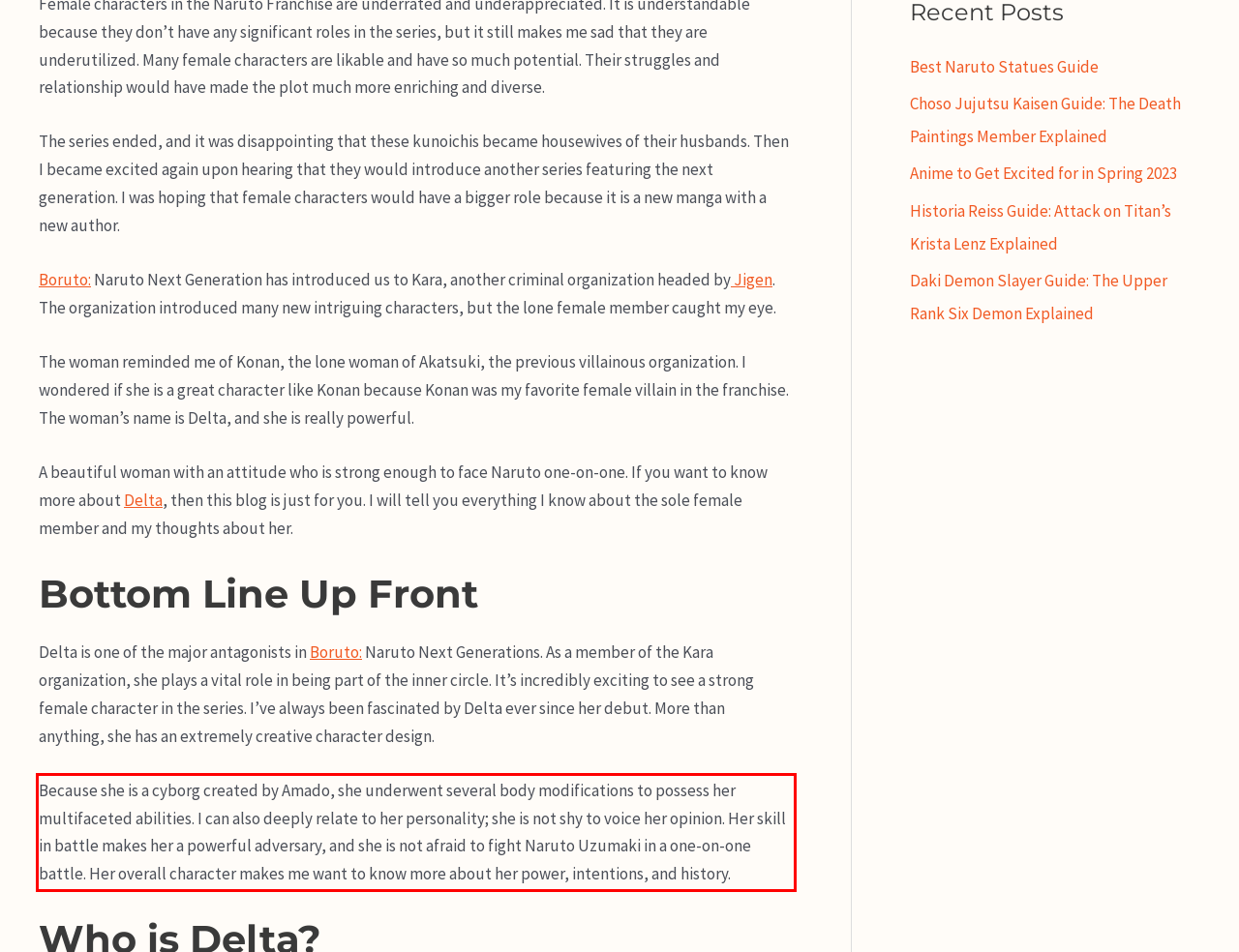Examine the webpage screenshot and use OCR to obtain the text inside the red bounding box.

Because she is a cyborg created by Amado, she underwent several body modifications to possess her multifaceted abilities. I can also deeply relate to her personality; she is not shy to voice her opinion. Her skill in battle makes her a powerful adversary, and she is not afraid to fight Naruto Uzumaki in a one-on-one battle. Her overall character makes me want to know more about her power, intentions, and history.